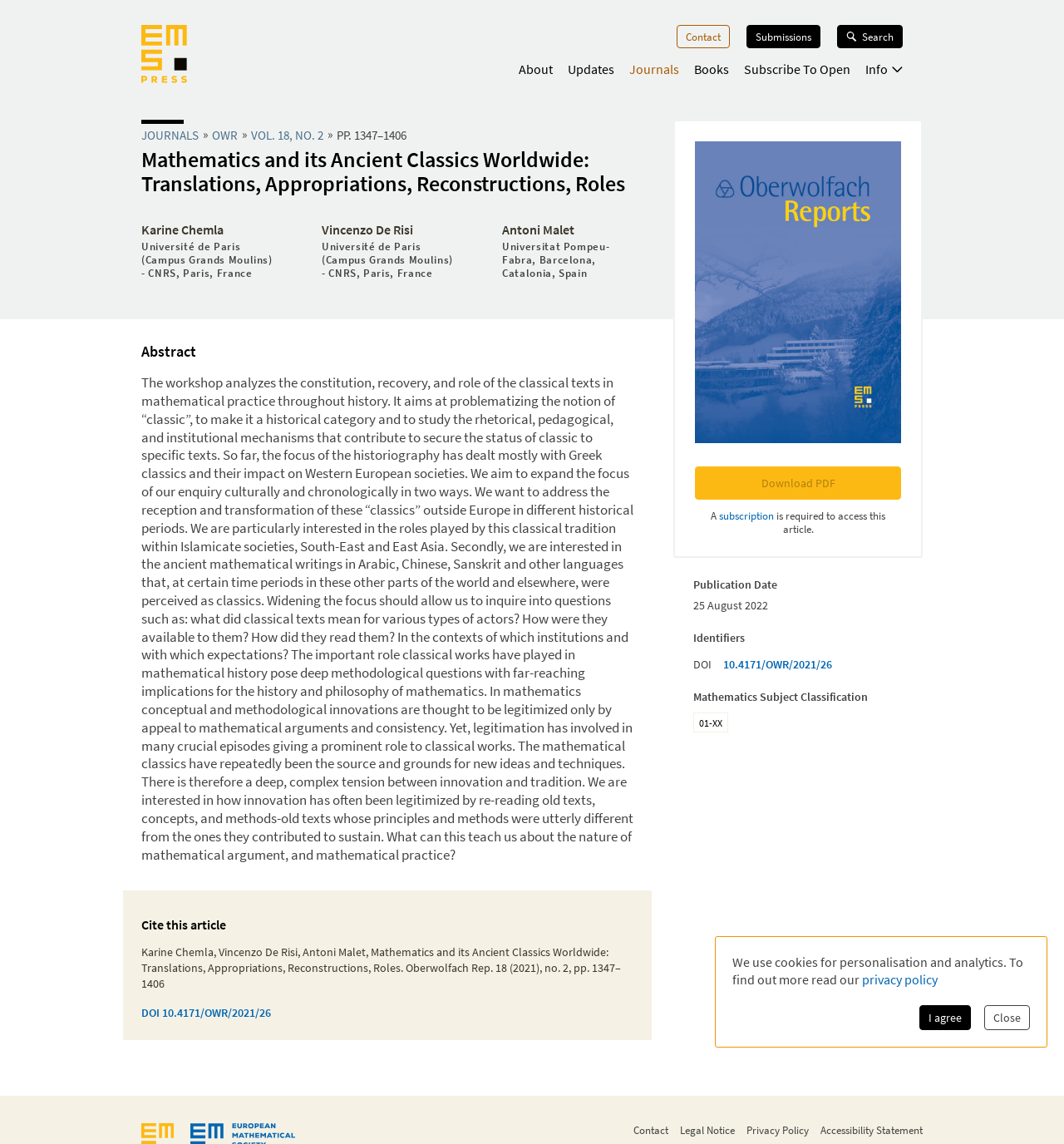Use a single word or phrase to answer the question:
What is the publication date of the article?

25 August 2022